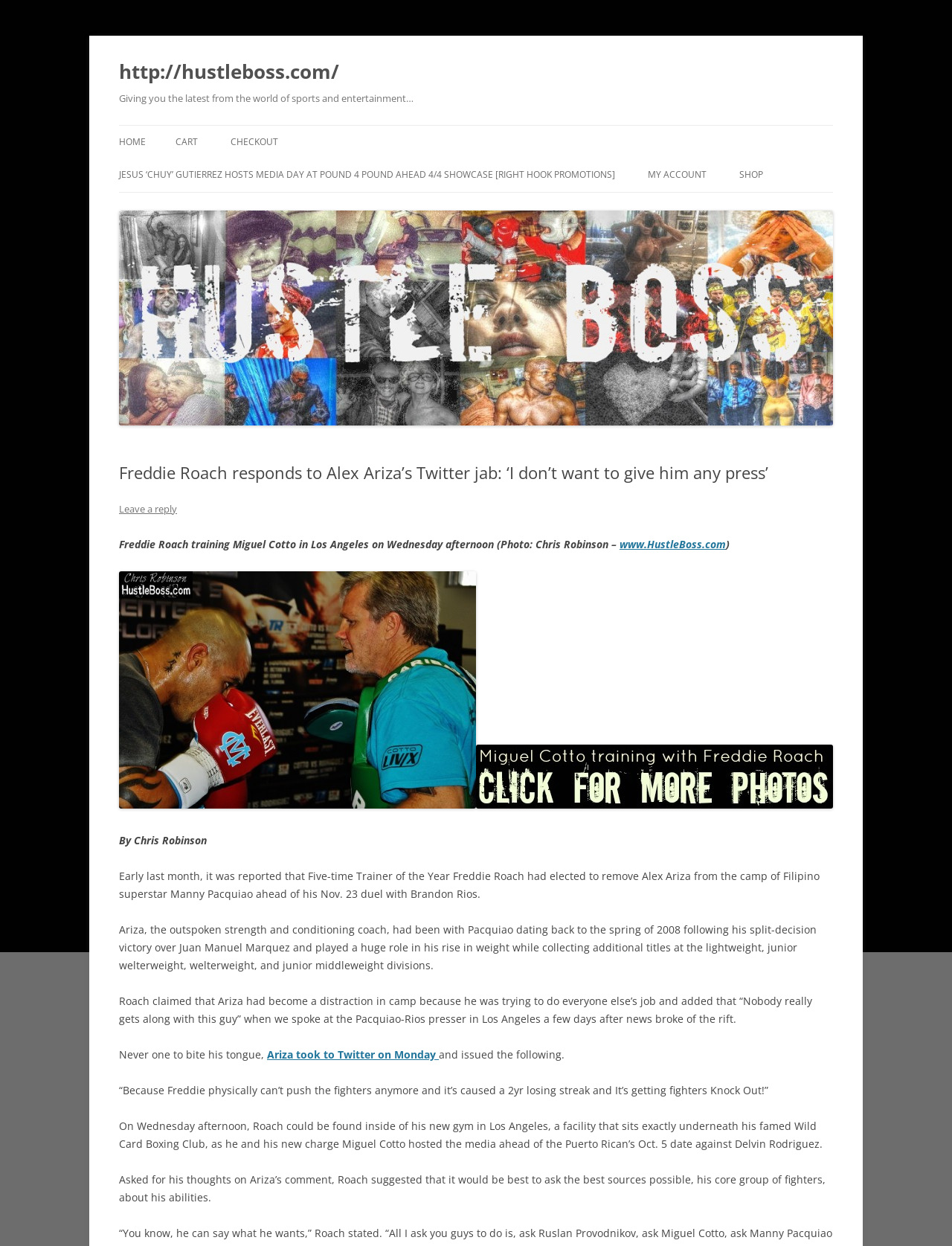What is the name of the website?
Use the information from the image to give a detailed answer to the question.

I found this answer by looking at the heading element at the top of the webpage, which contains the text 'http://hustleboss.com/'. This suggests that HustleBoss.com is the name of the website.